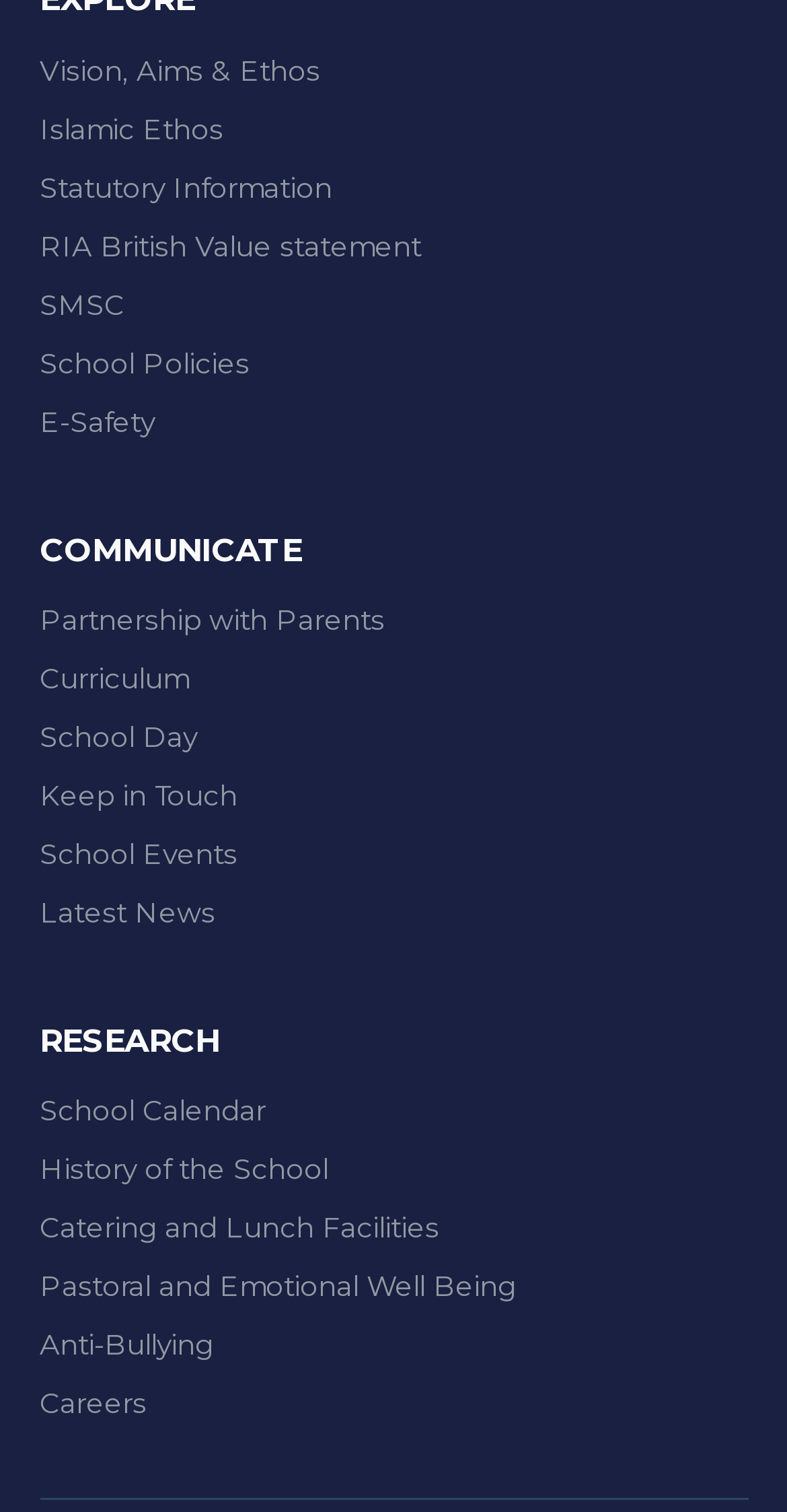Please identify the bounding box coordinates of the element on the webpage that should be clicked to follow this instruction: "View Latest News". The bounding box coordinates should be given as four float numbers between 0 and 1, formatted as [left, top, right, bottom].

[0.05, 0.593, 0.273, 0.614]